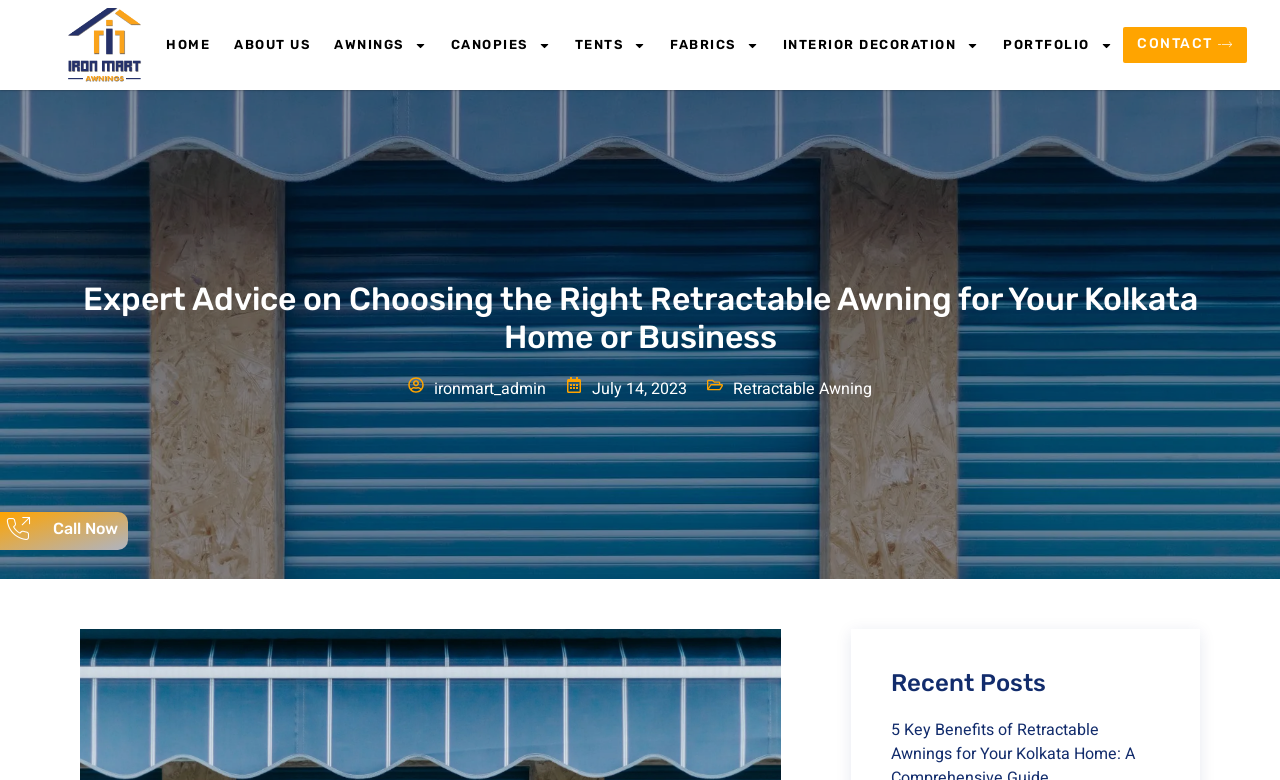Respond with a single word or phrase to the following question: How many main categories are there in the navigation menu?

8